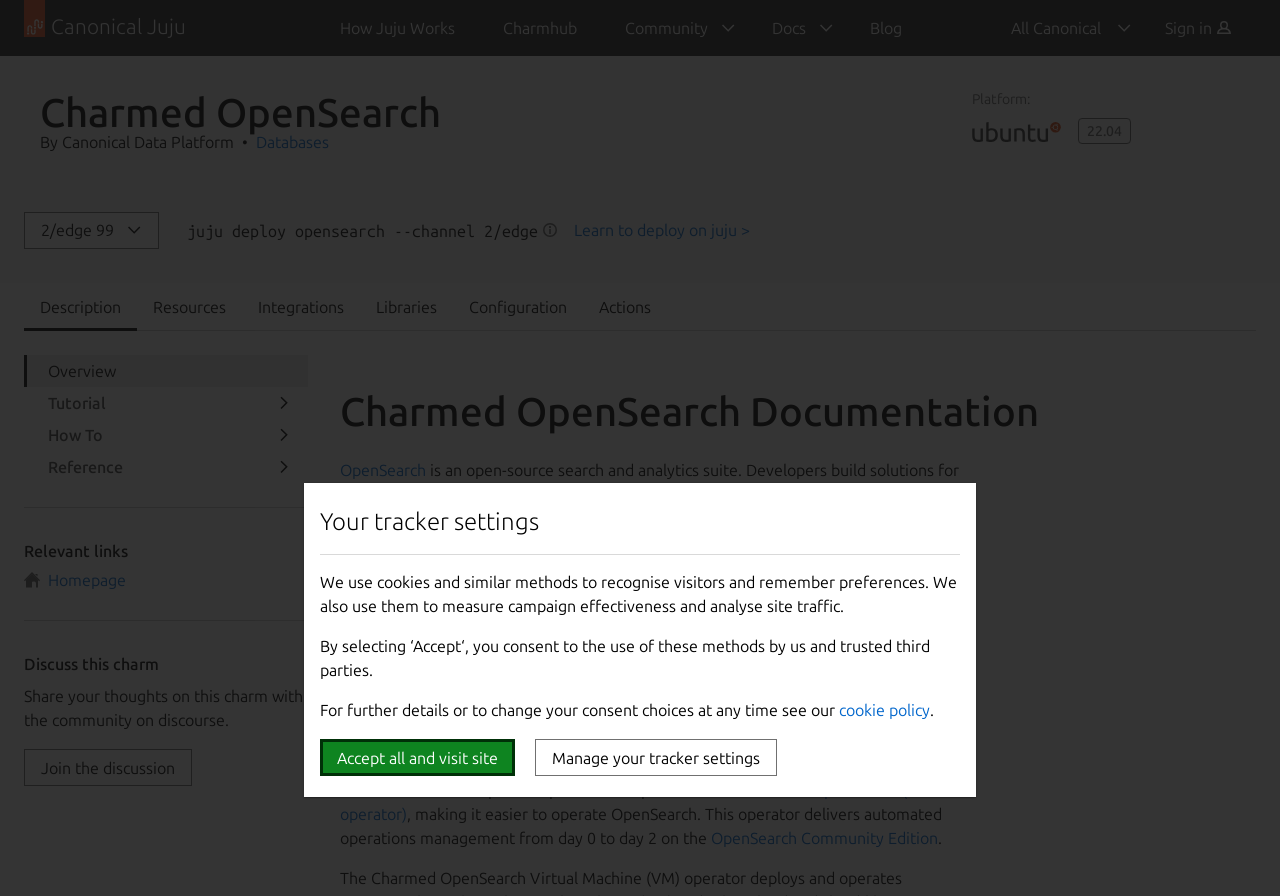Give a one-word or one-phrase response to the question:
What is the platform of the OpenSearch deployment?

Ubuntu 22.04